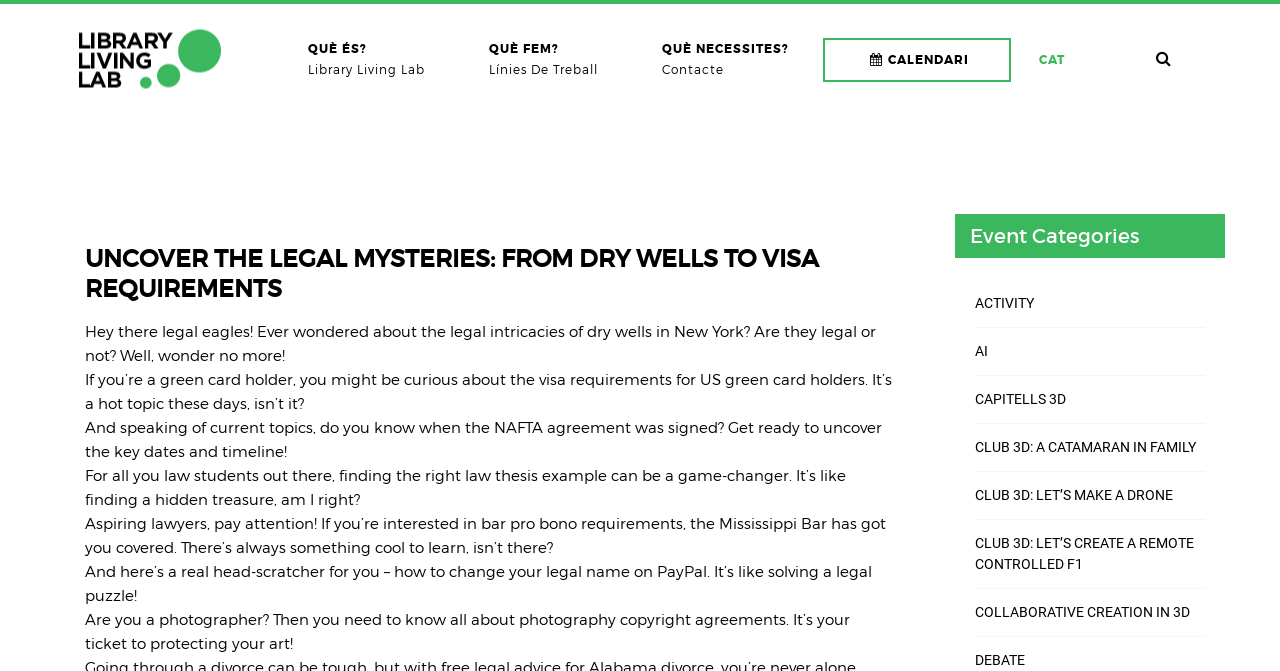Please respond to the question using a single word or phrase:
What type of events are listed under Event Categories?

Activity, AI, 3D, etc.